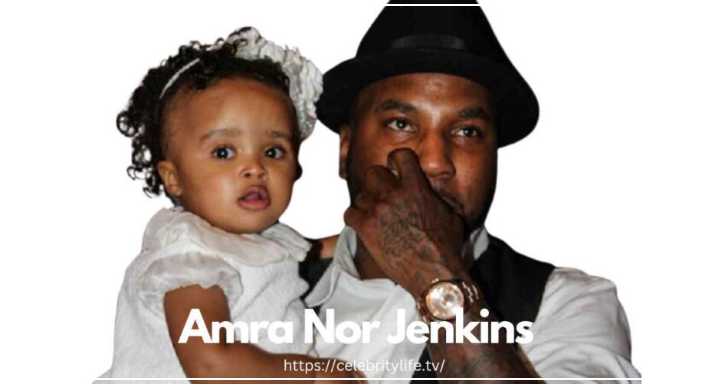What is the purpose of the caption below the image?
Can you provide a detailed and comprehensive answer to the question?

The caption below the image reads 'Amra Nor Jenkins', which suggests that it is intended to connect viewers to further insights about her life and background, providing more information about her.